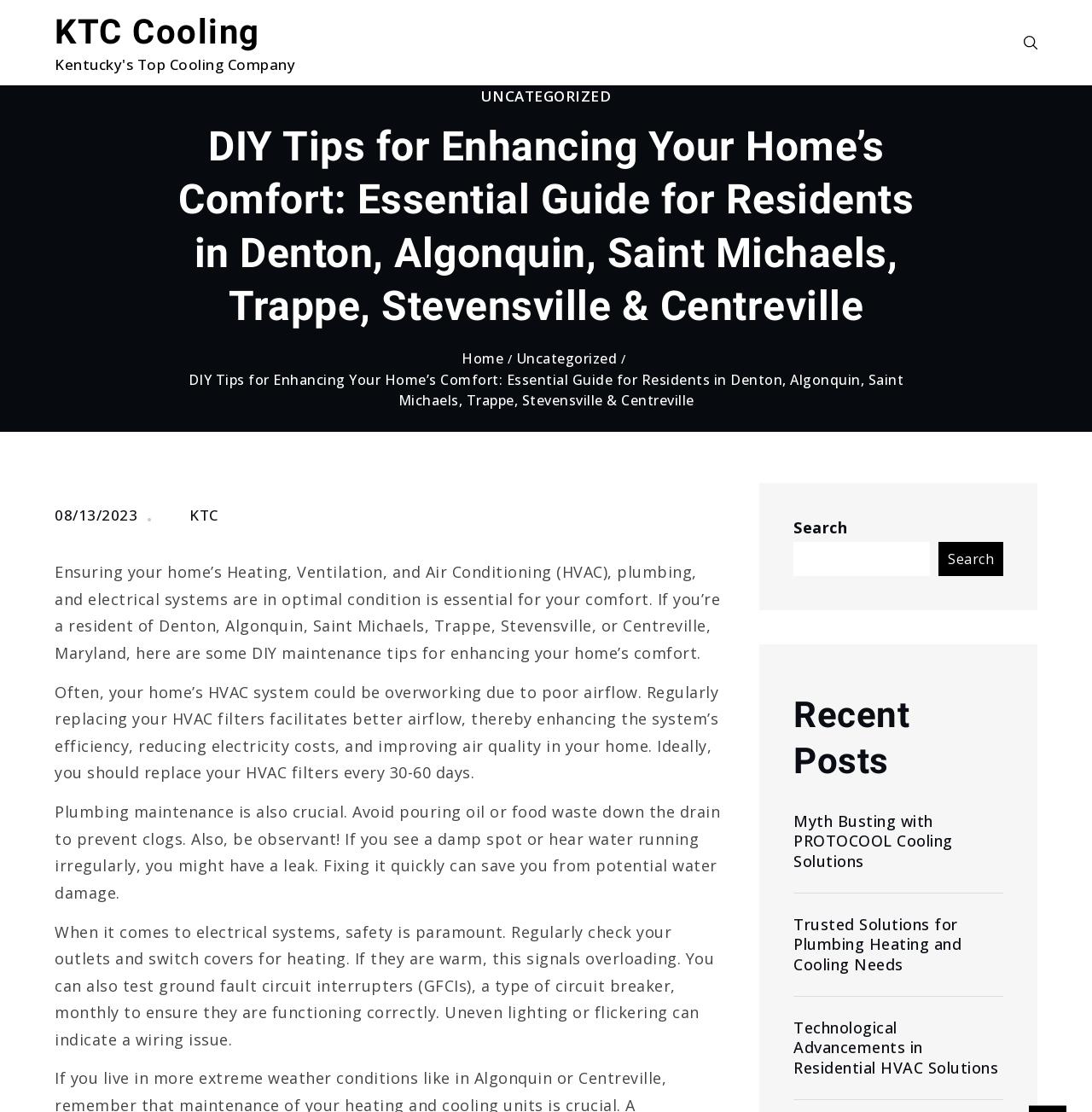Could you specify the bounding box coordinates for the clickable section to complete the following instruction: "Search for something"?

[0.727, 0.487, 0.852, 0.518]